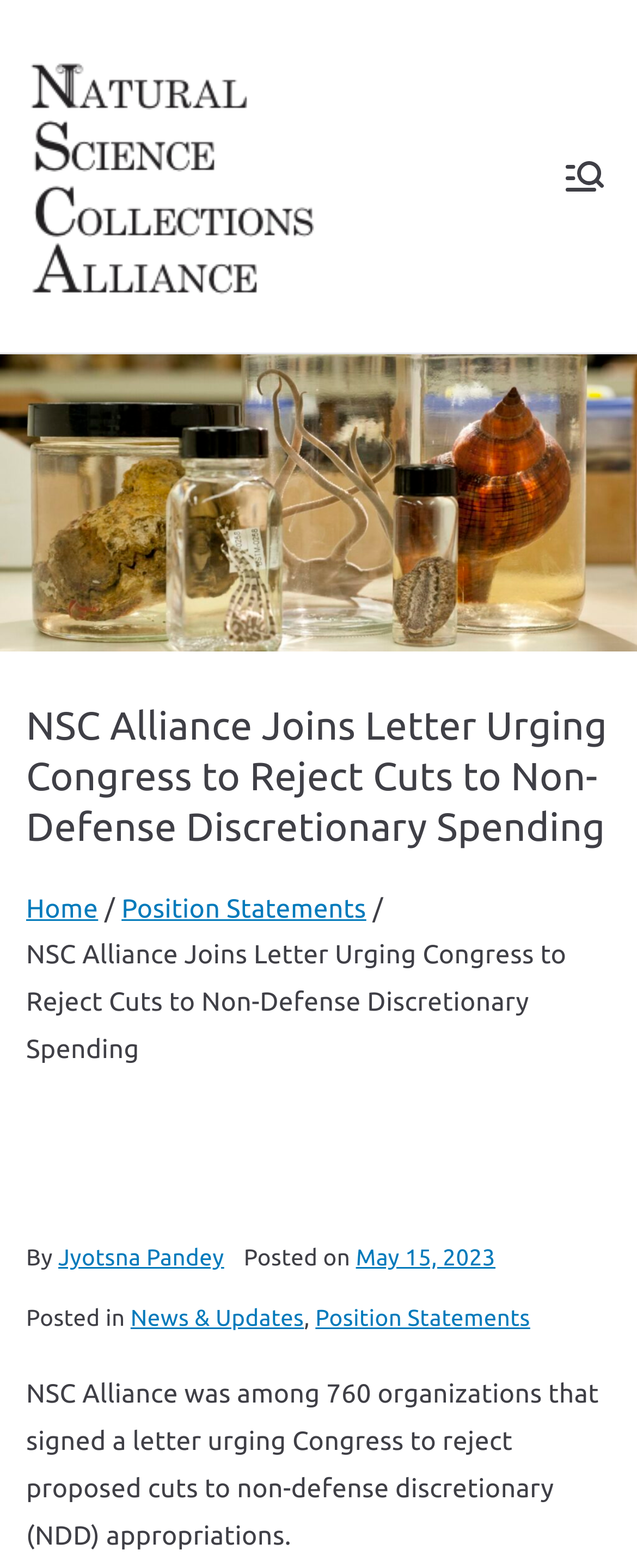Locate the bounding box coordinates of the area where you should click to accomplish the instruction: "Click the Natural Science Collections Alliance logo".

[0.041, 0.021, 0.633, 0.204]